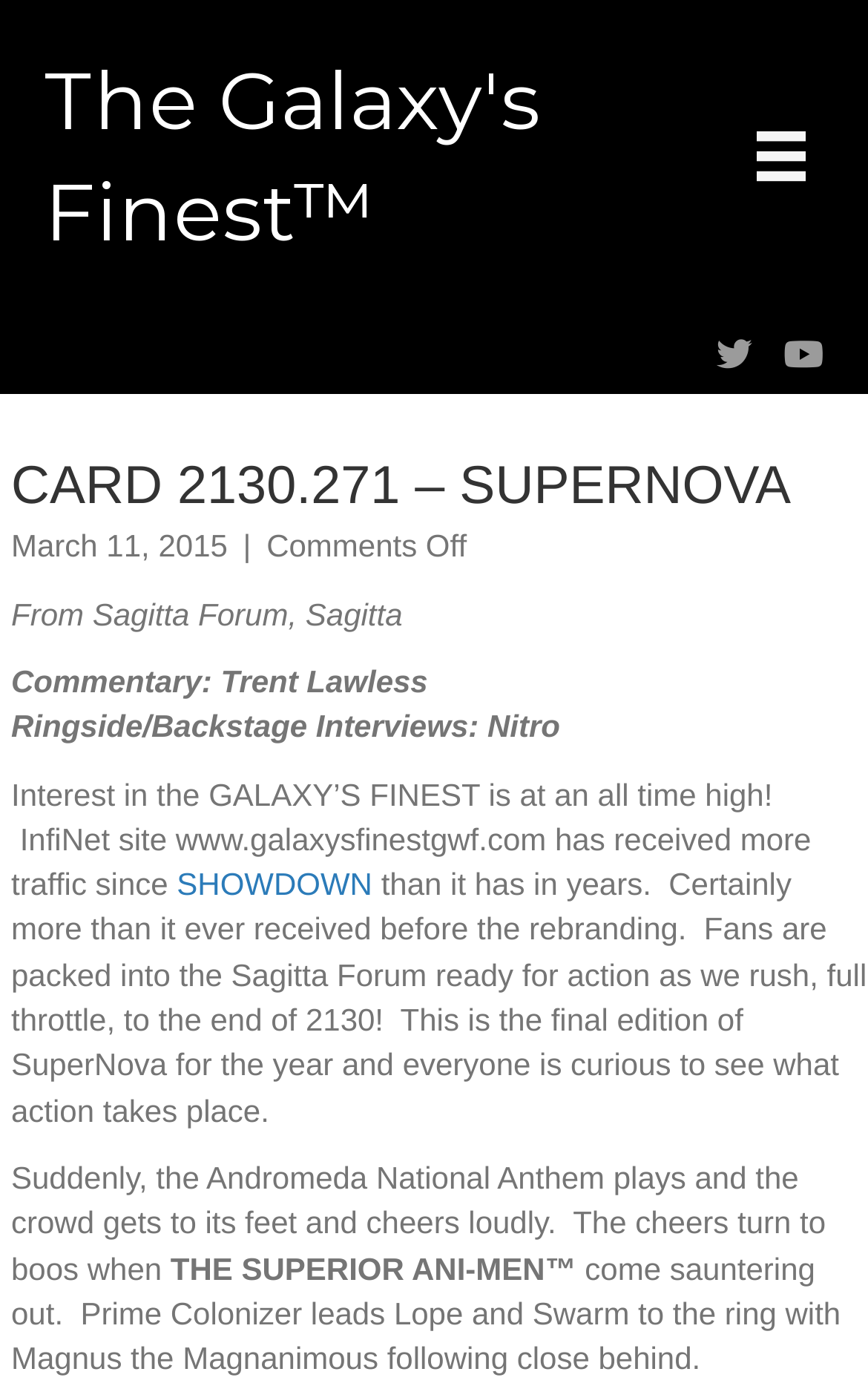Who is the author of the commentary?
Give a detailed explanation using the information visible in the image.

The author of the commentary can be found in the StaticText element 'Commentary: Trent Lawless' which is a child of the root element 'CARD 2130.271 – SUPERNOVA – The Galaxy's Finest™'. This element has a bounding box with coordinates [0.013, 0.479, 0.493, 0.504] and contains the name of the author.